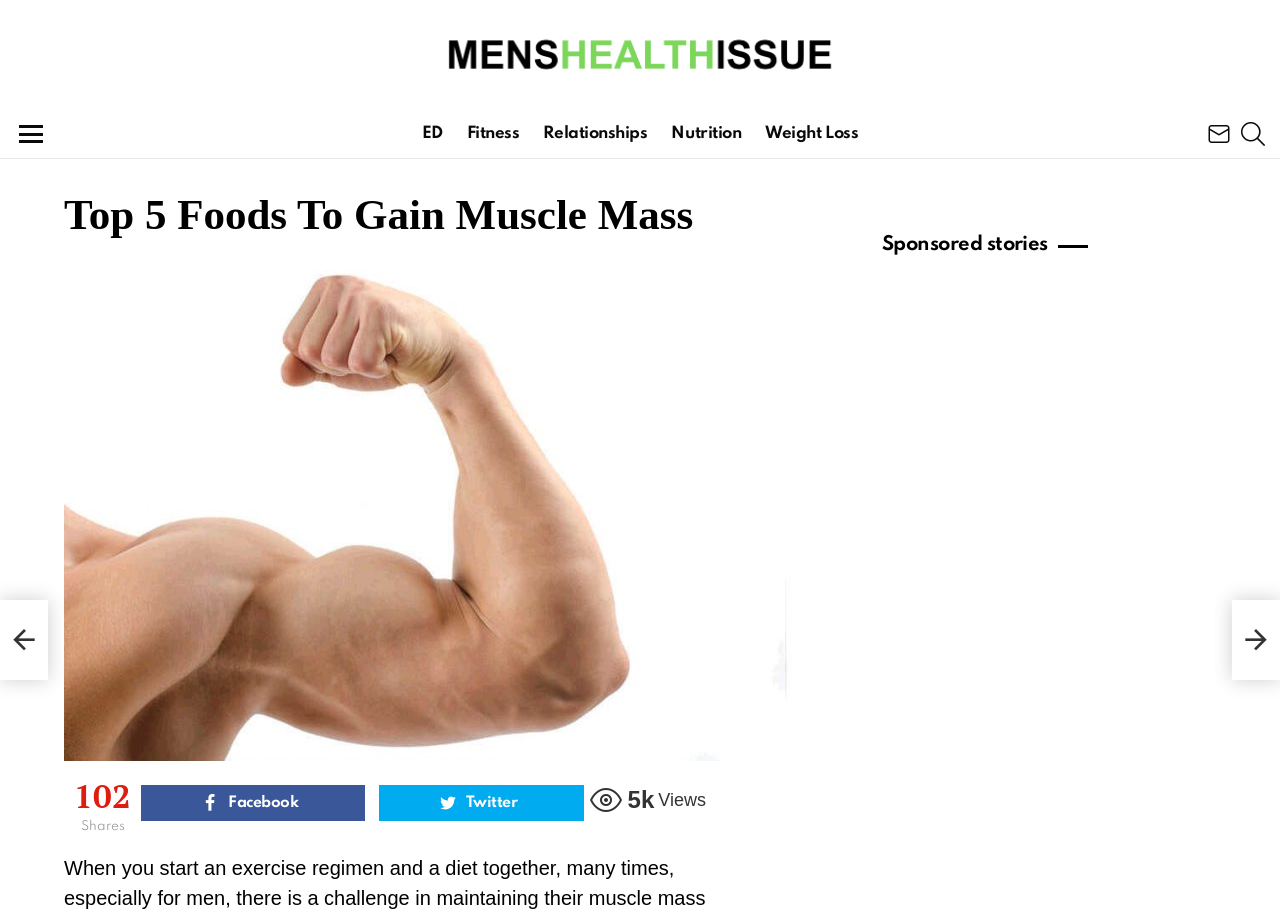How many shares does the article have?
Please provide a comprehensive and detailed answer to the question.

The number of shares can be found by looking at the StaticText element '102' which is located near the 'Shares' text, indicating that the article has 102 shares.